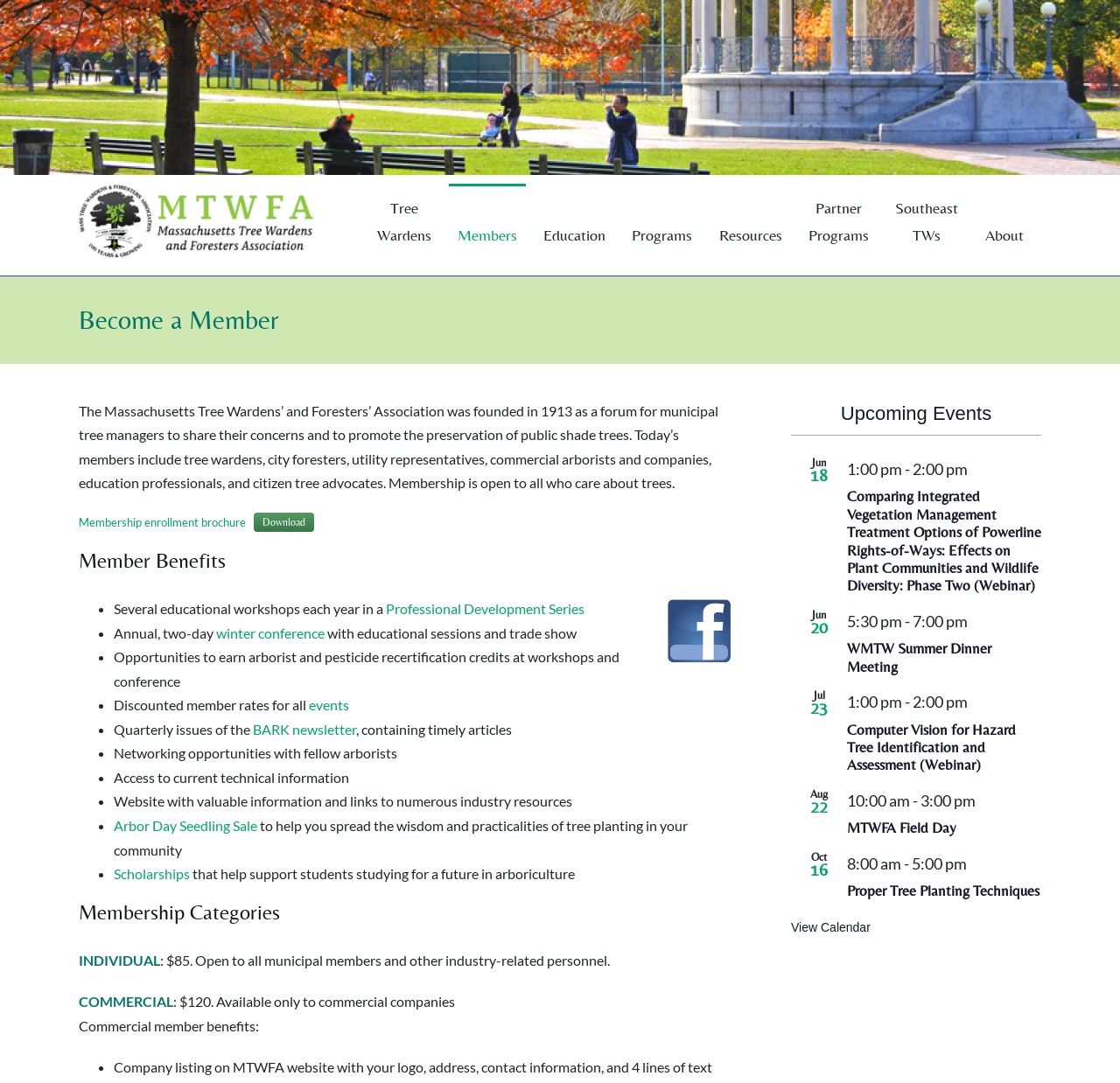Determine the title of the webpage and give its text content.

Become a Member